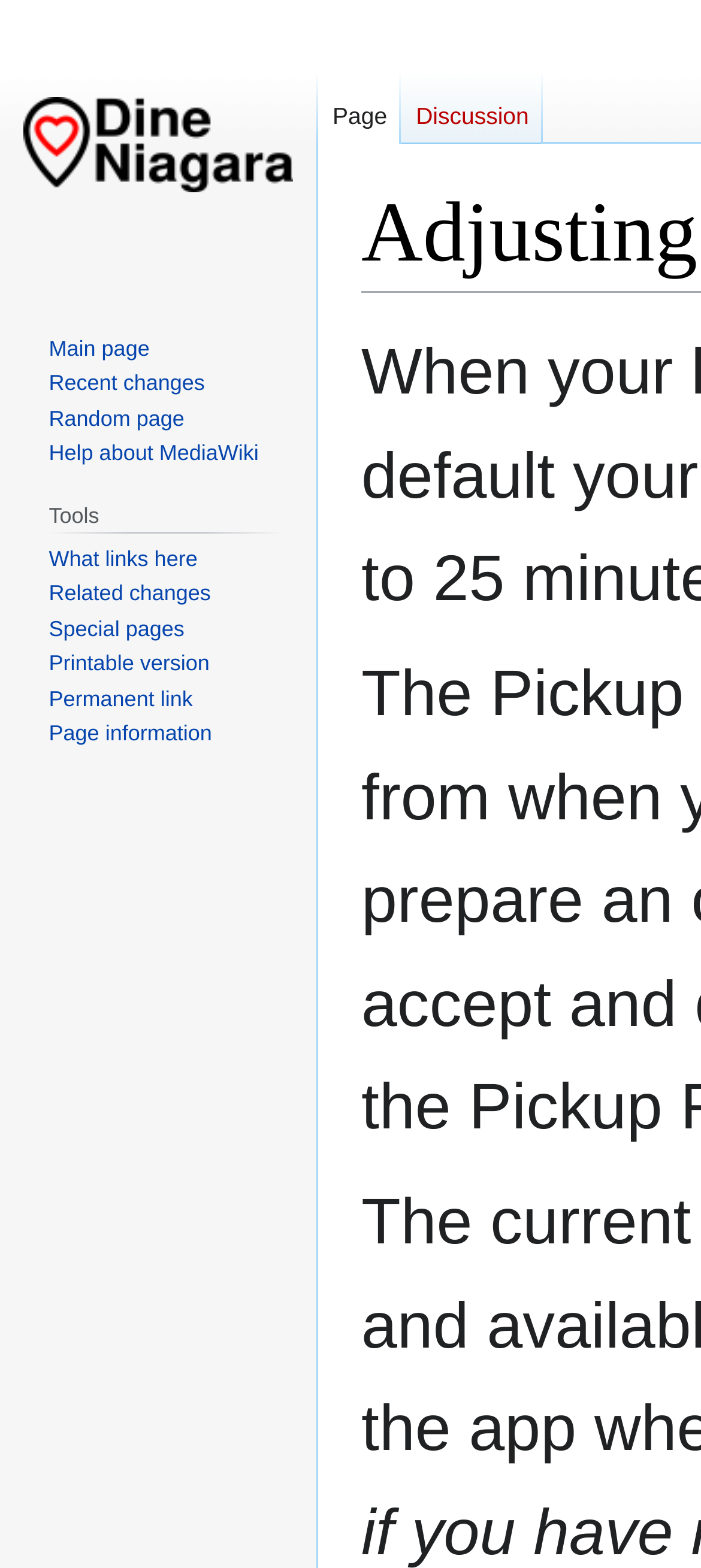What is the function of the 'Printable version' link?
Look at the image and construct a detailed response to the question.

The 'Printable version' link is located within the 'Tools' navigation section, which implies that it is a utility feature. Its description and location suggest that it allows users to access a printable version of the current page.